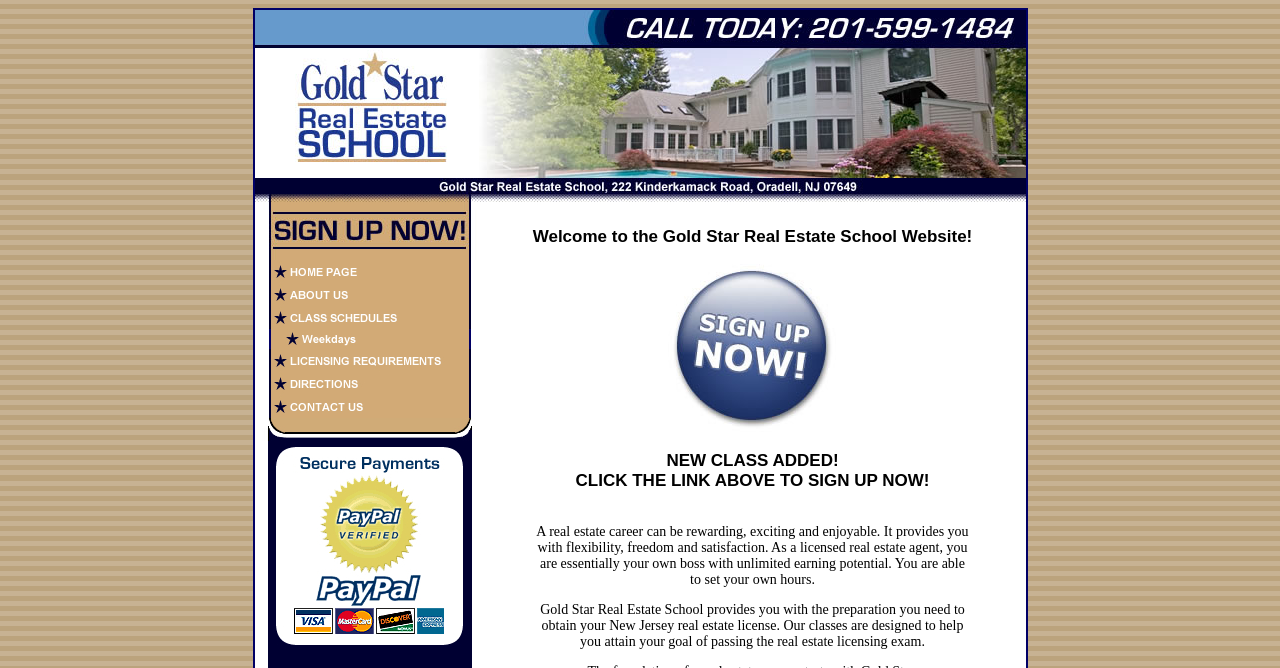Determine the bounding box for the described HTML element: "Camp Maple". Ensure the coordinates are four float numbers between 0 and 1 in the format [left, top, right, bottom].

None